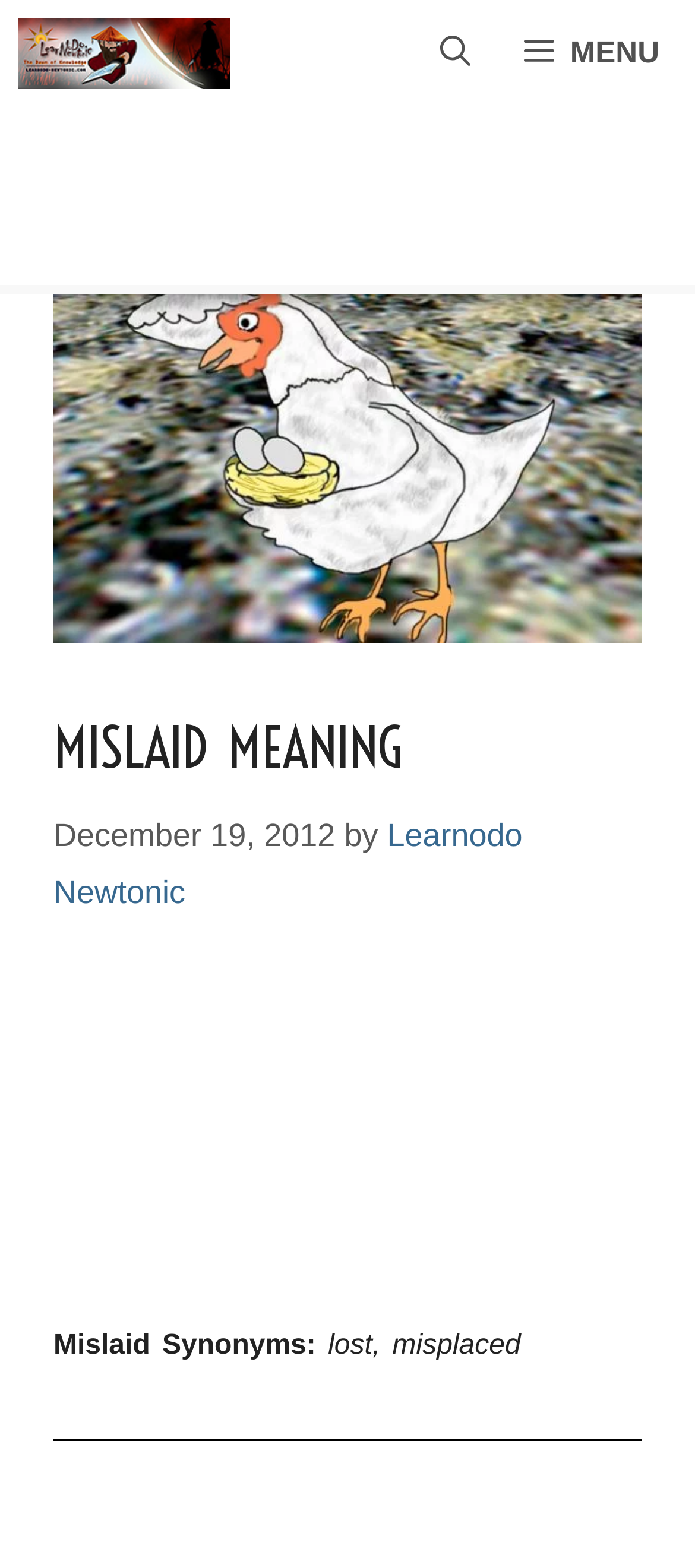What is the date of the article?
Answer the question with as much detail as possible.

I found the answer by looking at the time element below the heading 'MISLAID MEANING', which displays the date 'December 19, 2012'.